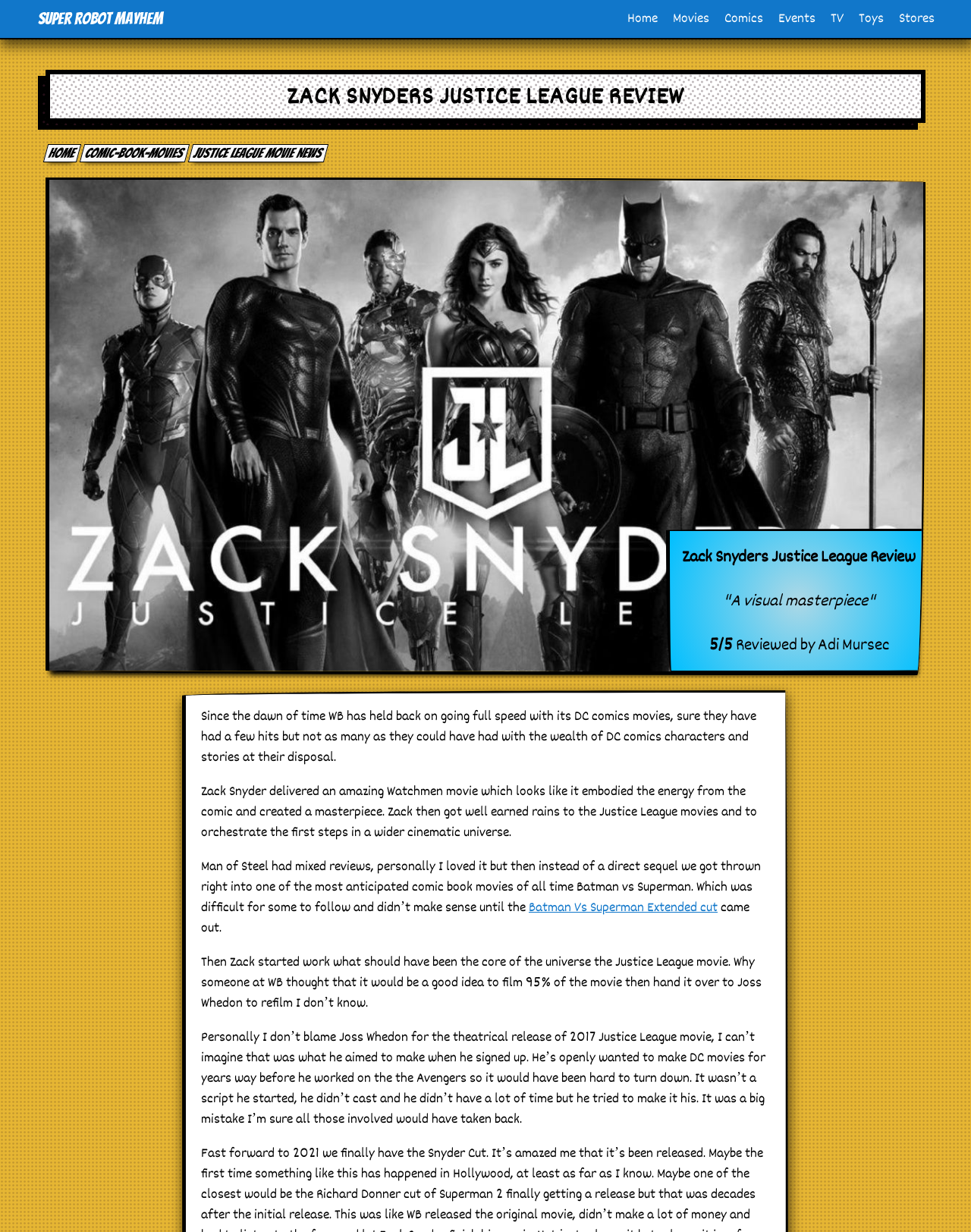Provide the bounding box coordinates for the UI element described in this sentence: "Batman Vs Superman Extended cut". The coordinates should be four float values between 0 and 1, i.e., [left, top, right, bottom].

[0.545, 0.727, 0.739, 0.746]